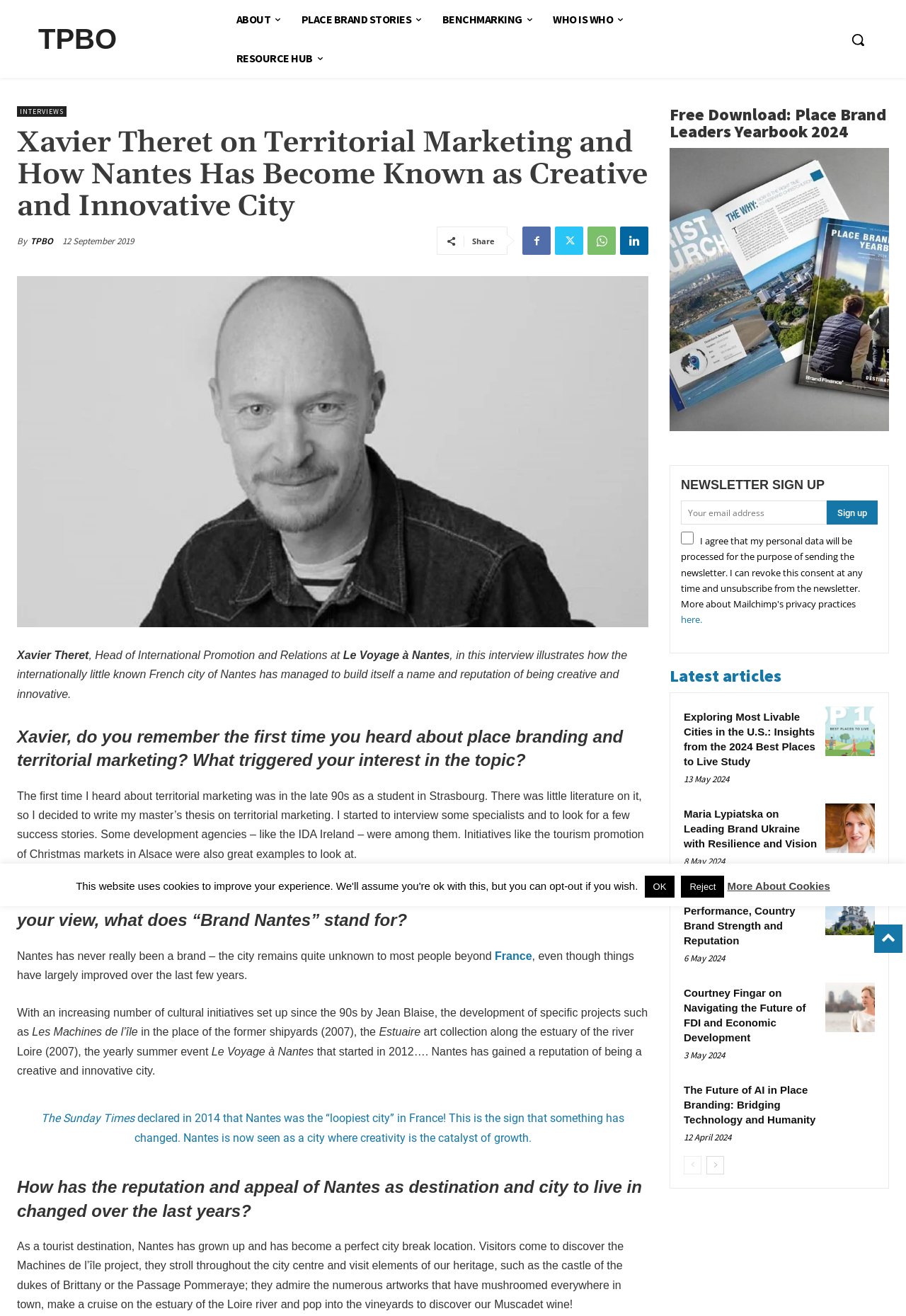Identify the bounding box coordinates of the section that should be clicked to achieve the task described: "Read the interview with Xavier Theret".

[0.019, 0.097, 0.716, 0.17]